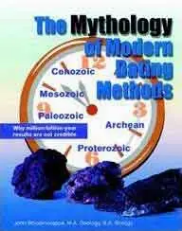Provide an in-depth description of the image.

The image features the cover of a book titled "The Mythology of Modern Dating Methods," authored by John Woodmorappe, a geologist. The design includes a large, circular clock face that visually represents geological time periods, such as Cenozoic, Mesozoic, Paleozoic, Archean, and Proterozoic, subtly suggesting themes of the geological timeline. The title is prominently displayed in bold, stylized text, emphasizing a critical perspective on contemporary dating techniques used in geology. The subtitle reads, "Why million-year results are not credible," indicating the book's intent to challenge widely accepted scientific principles regarding dating methods. The background features contrasting shades of blue, which enhances the overall visual appeal. This publication appears to confront and critique modern scientific assumptions, likely appealing to an audience interested in creationist viewpoints and alternative interpretations of geological evidence.